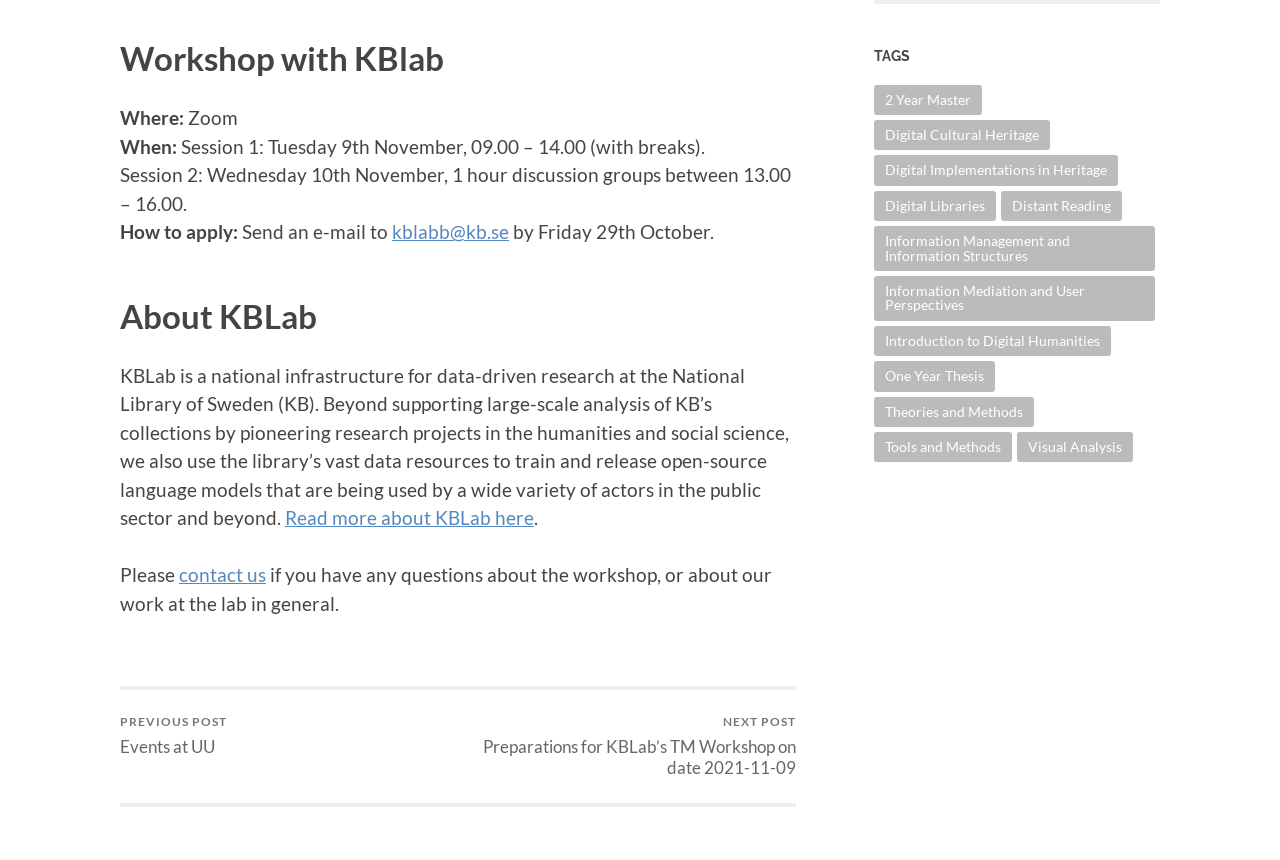Identify the bounding box coordinates of the clickable region required to complete the instruction: "Contact us". The coordinates should be given as four float numbers within the range of 0 and 1, i.e., [left, top, right, bottom].

[0.14, 0.655, 0.208, 0.681]